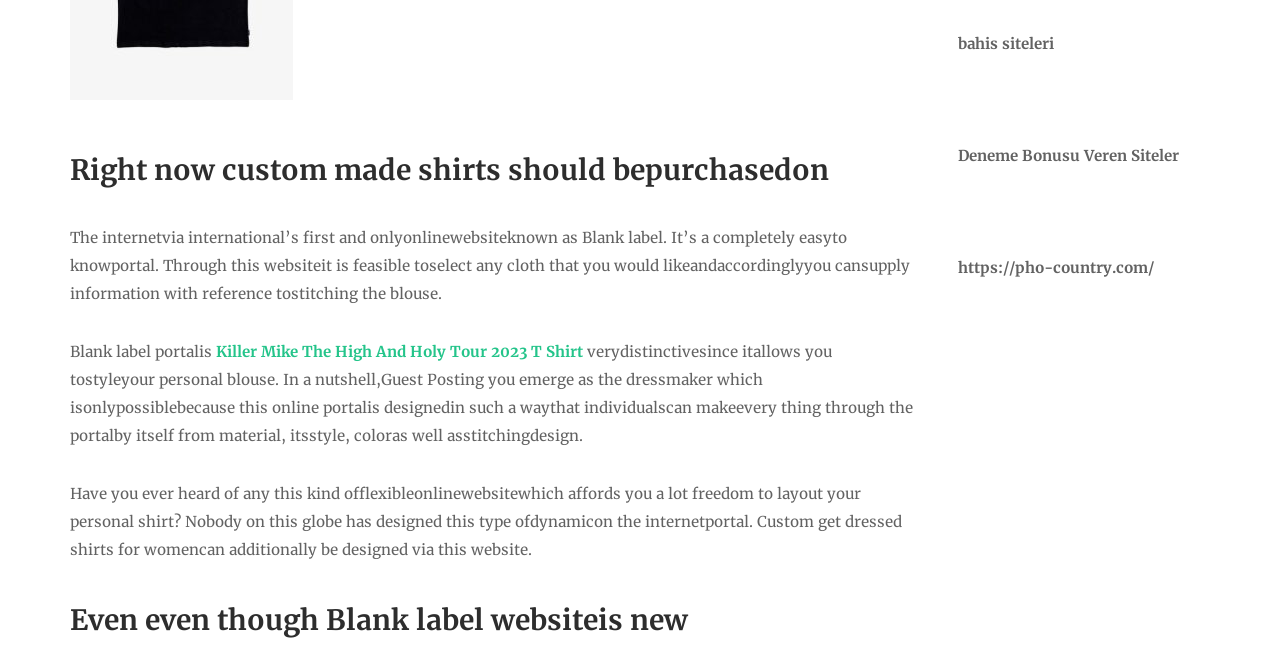Using the element description: "https://pho-country.com/", determine the bounding box coordinates. The coordinates should be in the format [left, top, right, bottom], with values between 0 and 1.

[0.748, 0.396, 0.902, 0.425]